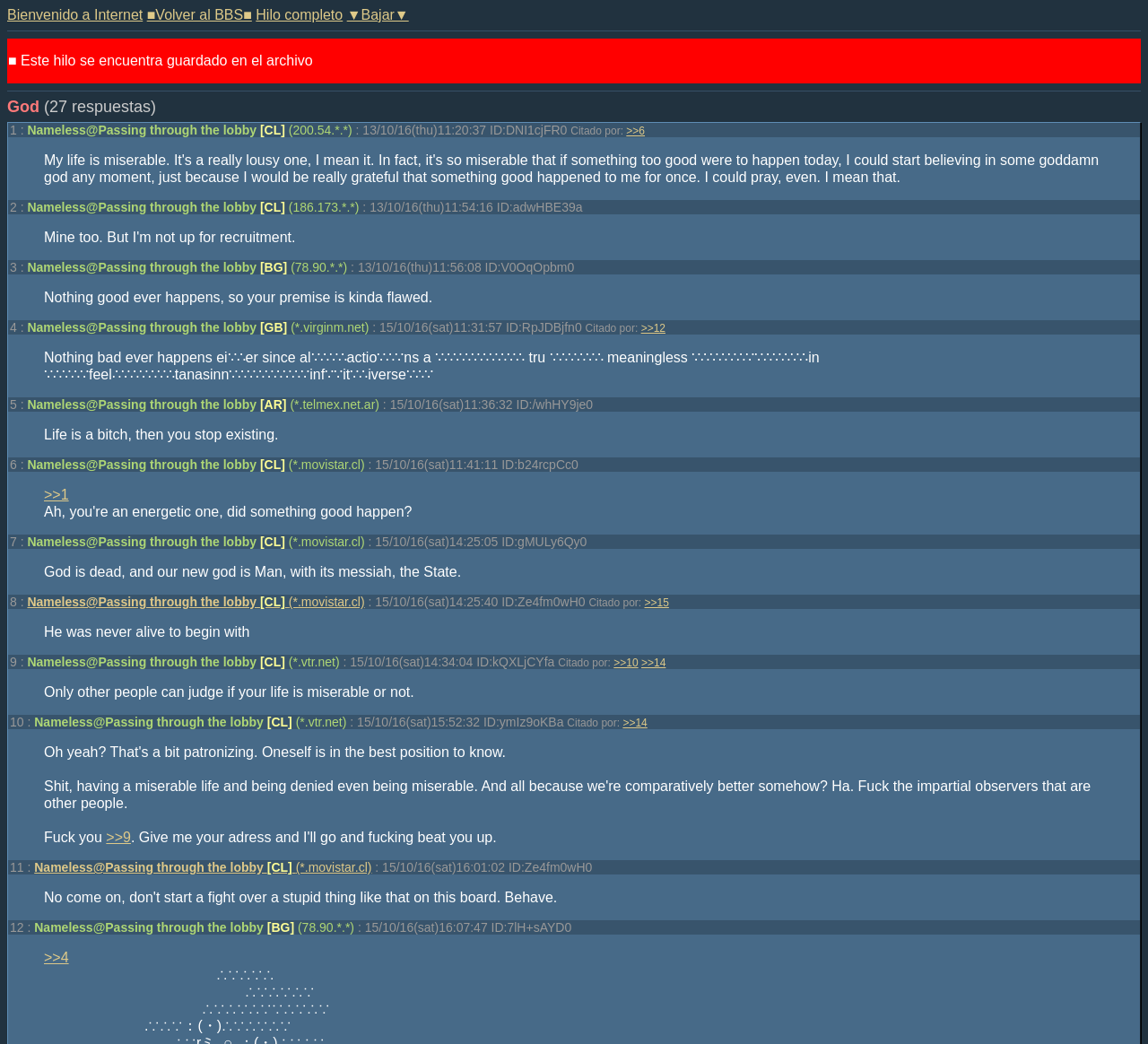How many responses are in this thread?
Provide a well-explained and detailed answer to the question.

The number of responses in this thread can be found in the heading 'God (27 respuestas)' which is located at the top of the webpage, indicating that there are 27 responses in this thread.